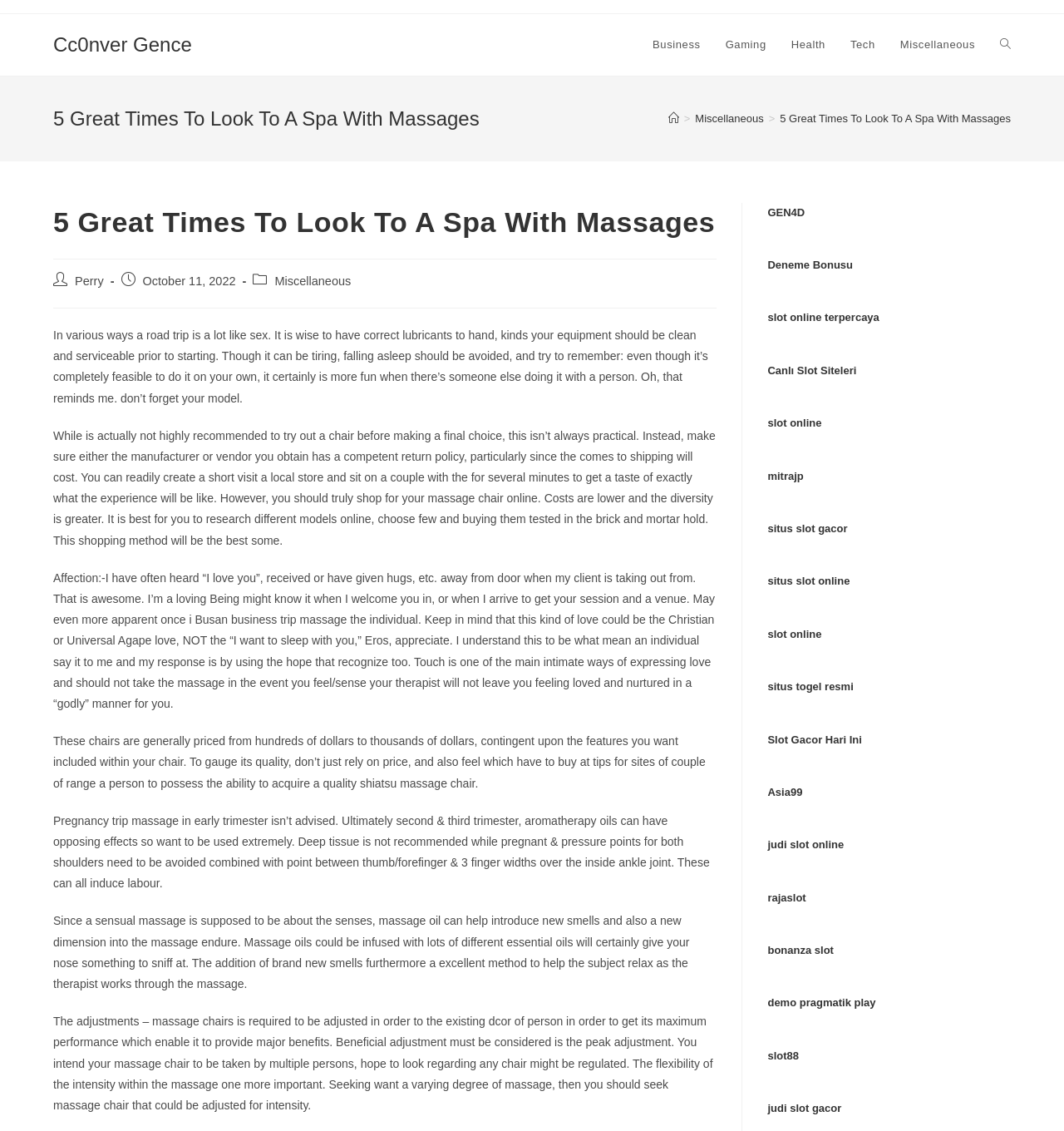What should be considered when buying a massage chair?
Look at the image and construct a detailed response to the question.

When buying a massage chair, one should consider the adjustments and intensity, as indicated by the paragraph discussing the importance of adjusting the chair to fit the user's needs and the varying intensity of the massage.